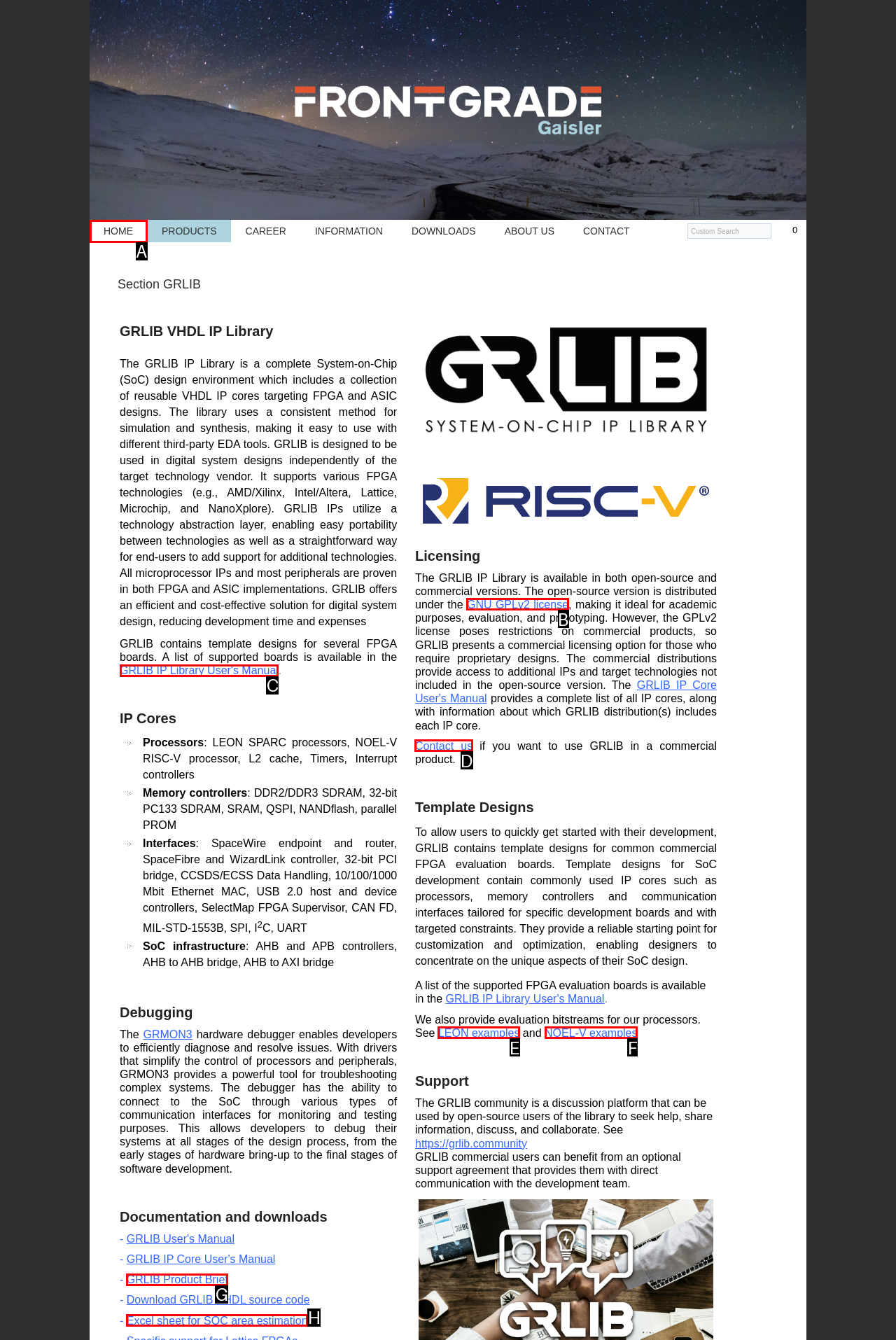Examine the description: NOEL-V examples and indicate the best matching option by providing its letter directly from the choices.

F